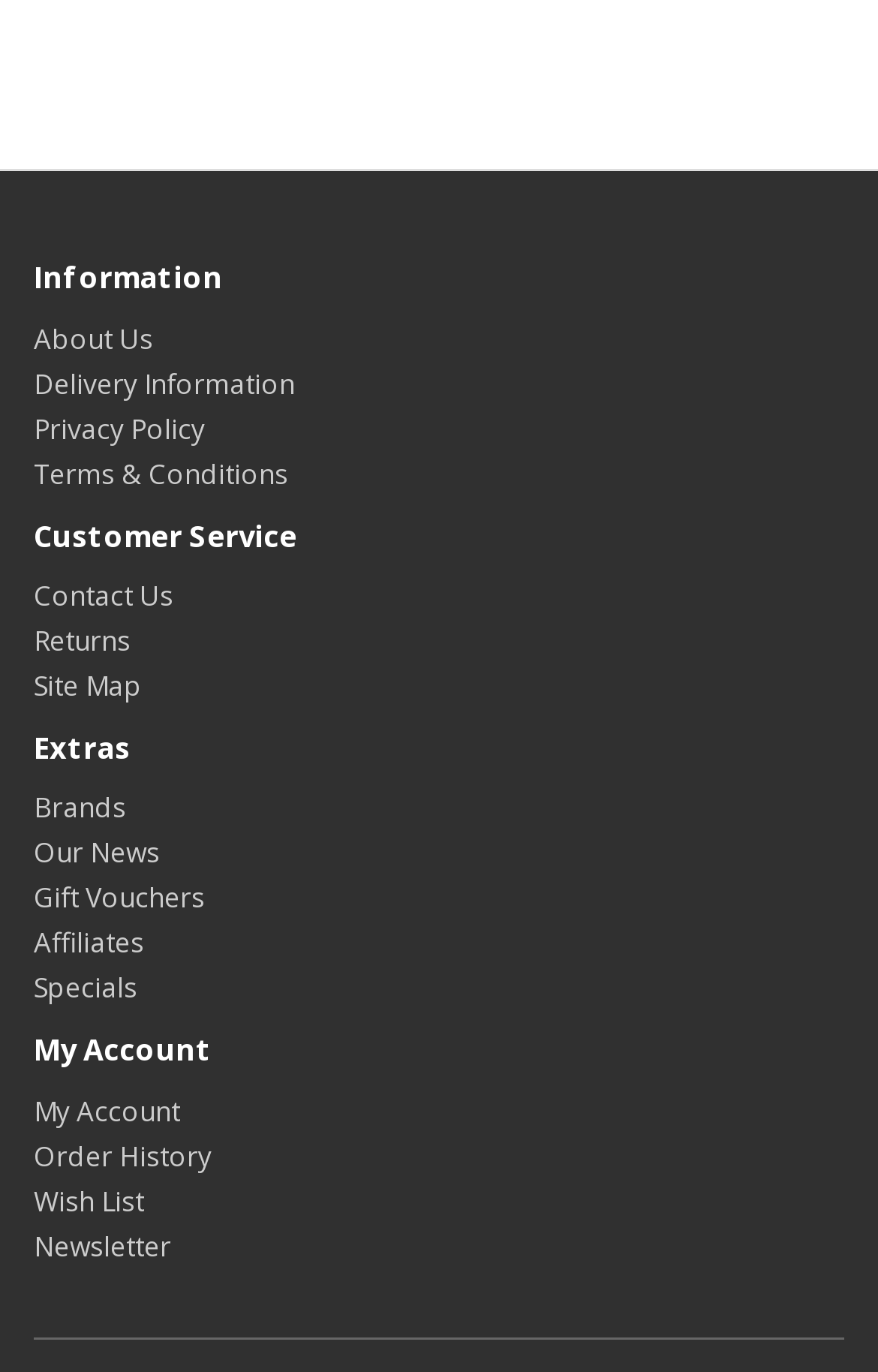How many links are under 'Customer Service'?
Based on the screenshot, provide a one-word or short-phrase response.

3